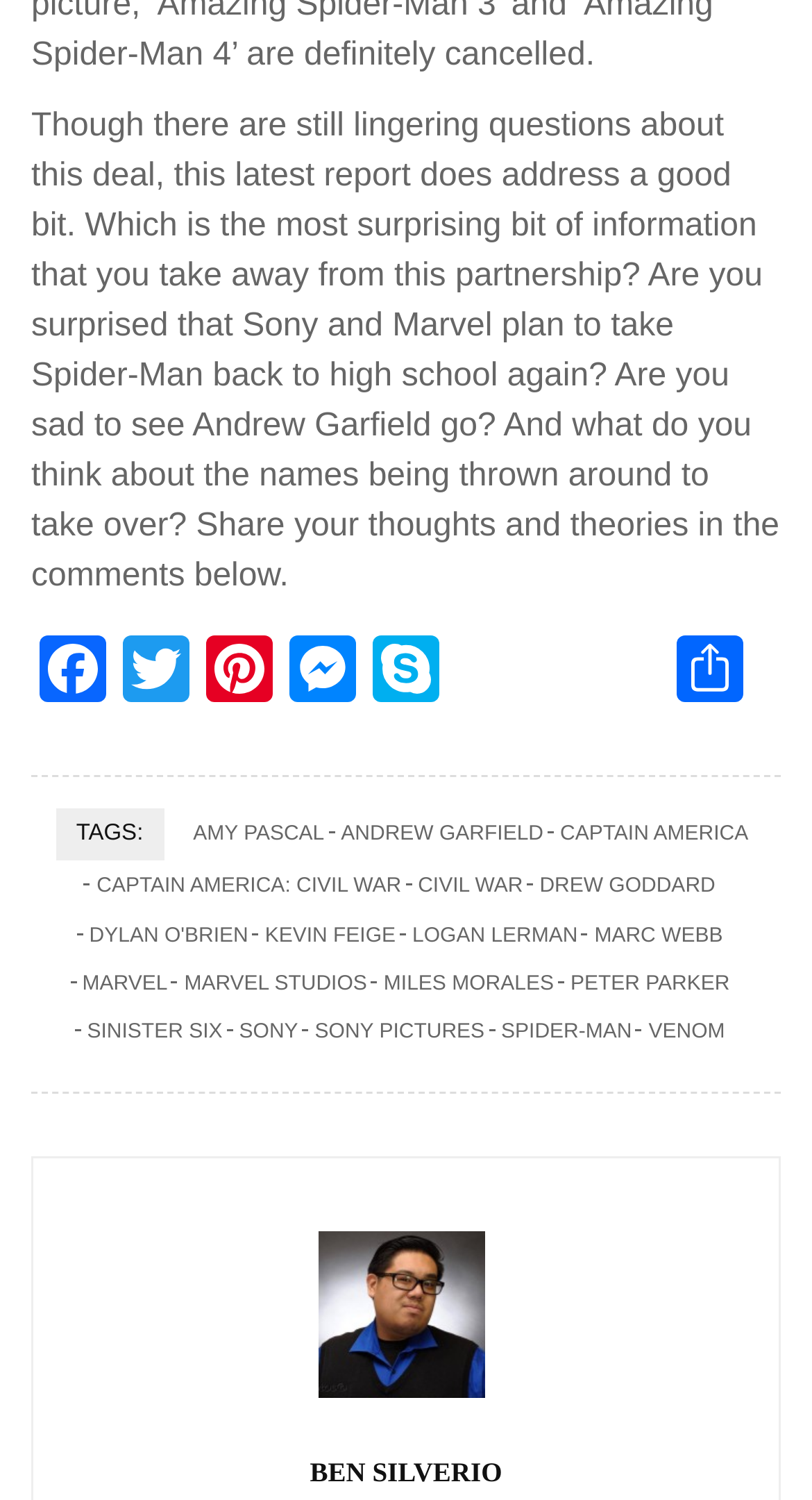Please determine the bounding box coordinates of the element's region to click in order to carry out the following instruction: "Share this article". The coordinates should be four float numbers between 0 and 1, i.e., [left, top, right, bottom].

[0.823, 0.423, 0.926, 0.475]